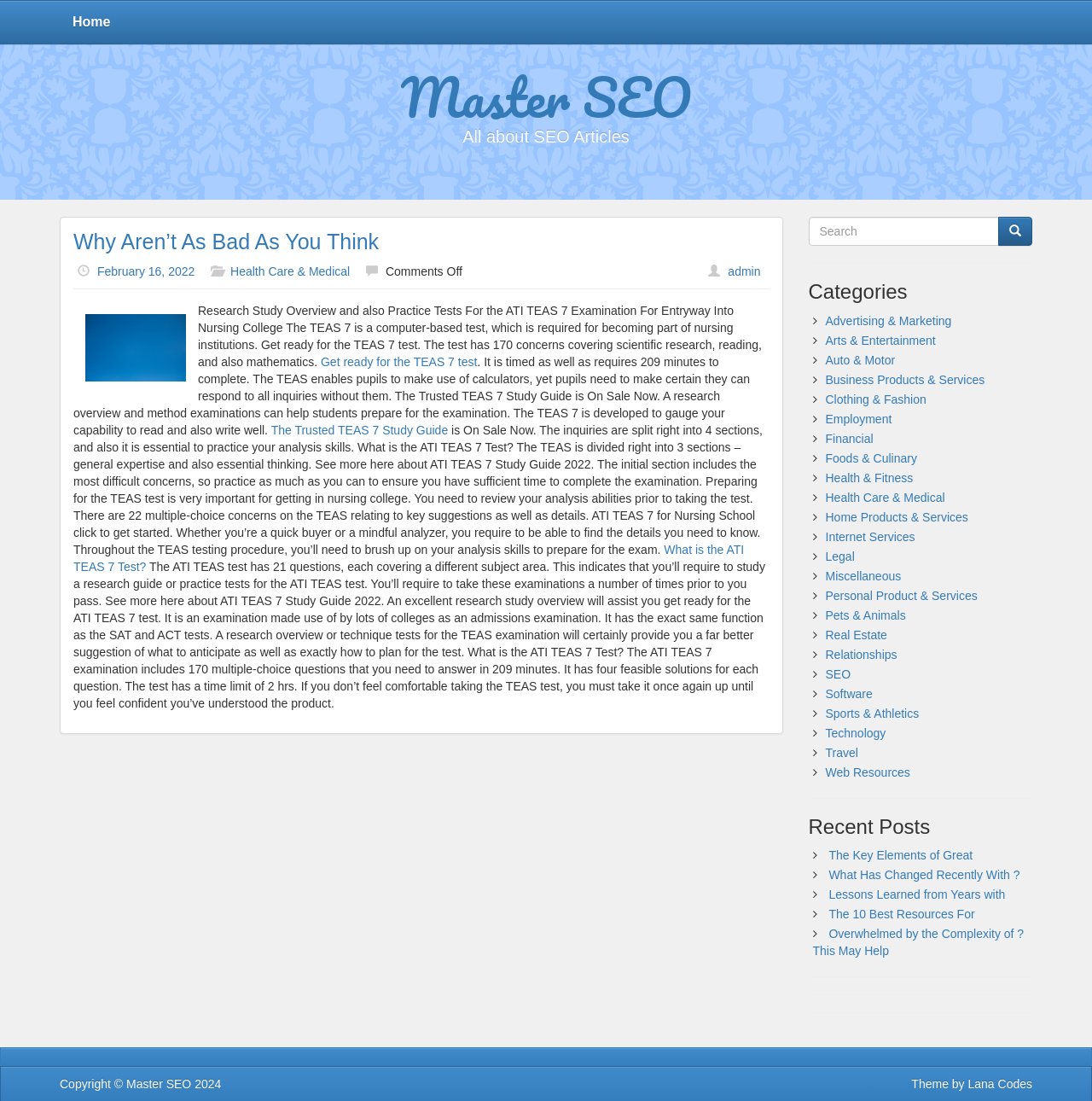Using the provided element description "The 10 Best Resources For", determine the bounding box coordinates of the UI element.

[0.759, 0.824, 0.893, 0.837]